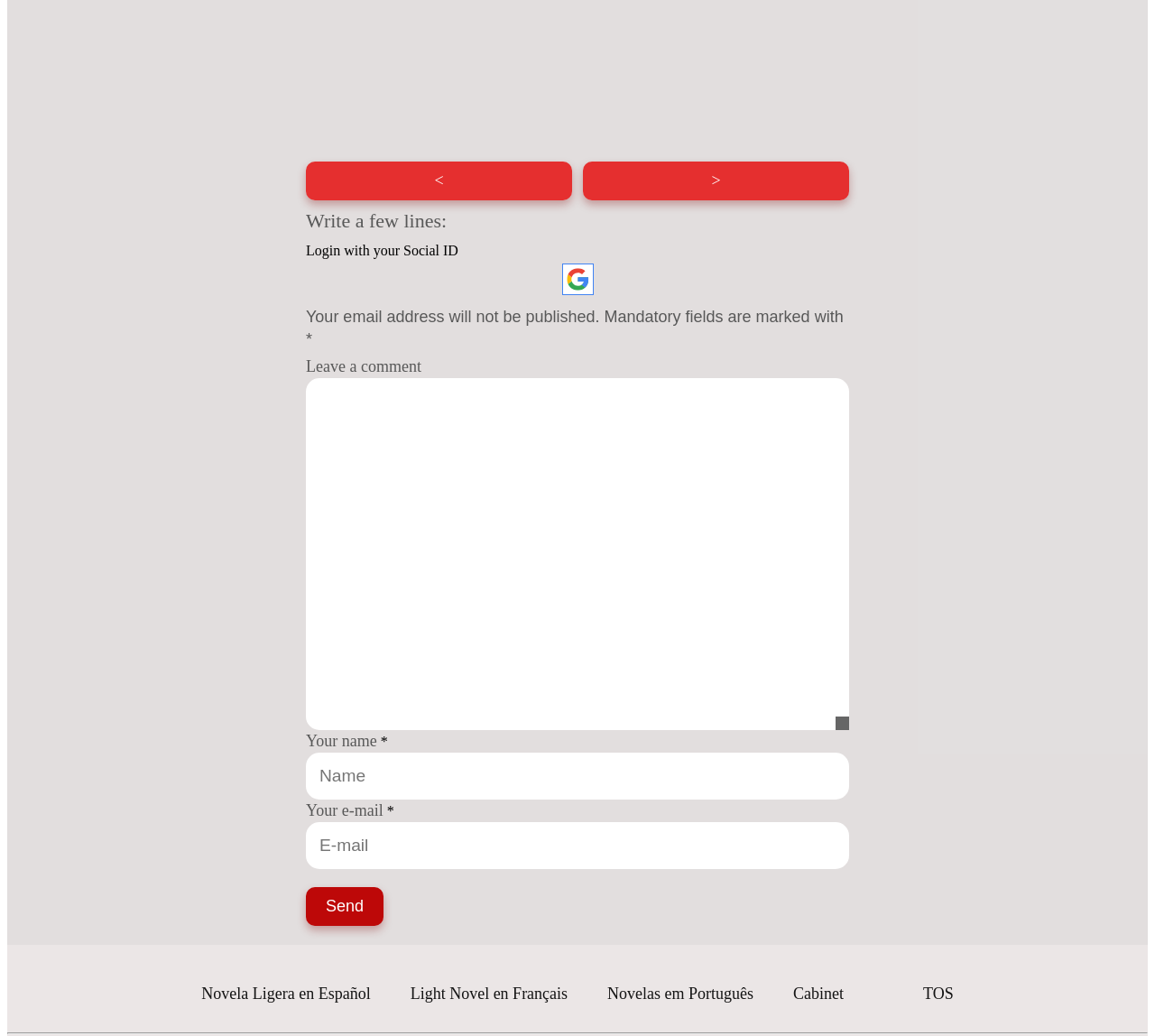What is the mandatory field marked with *?
Use the image to answer the question with a single word or phrase.

Your name